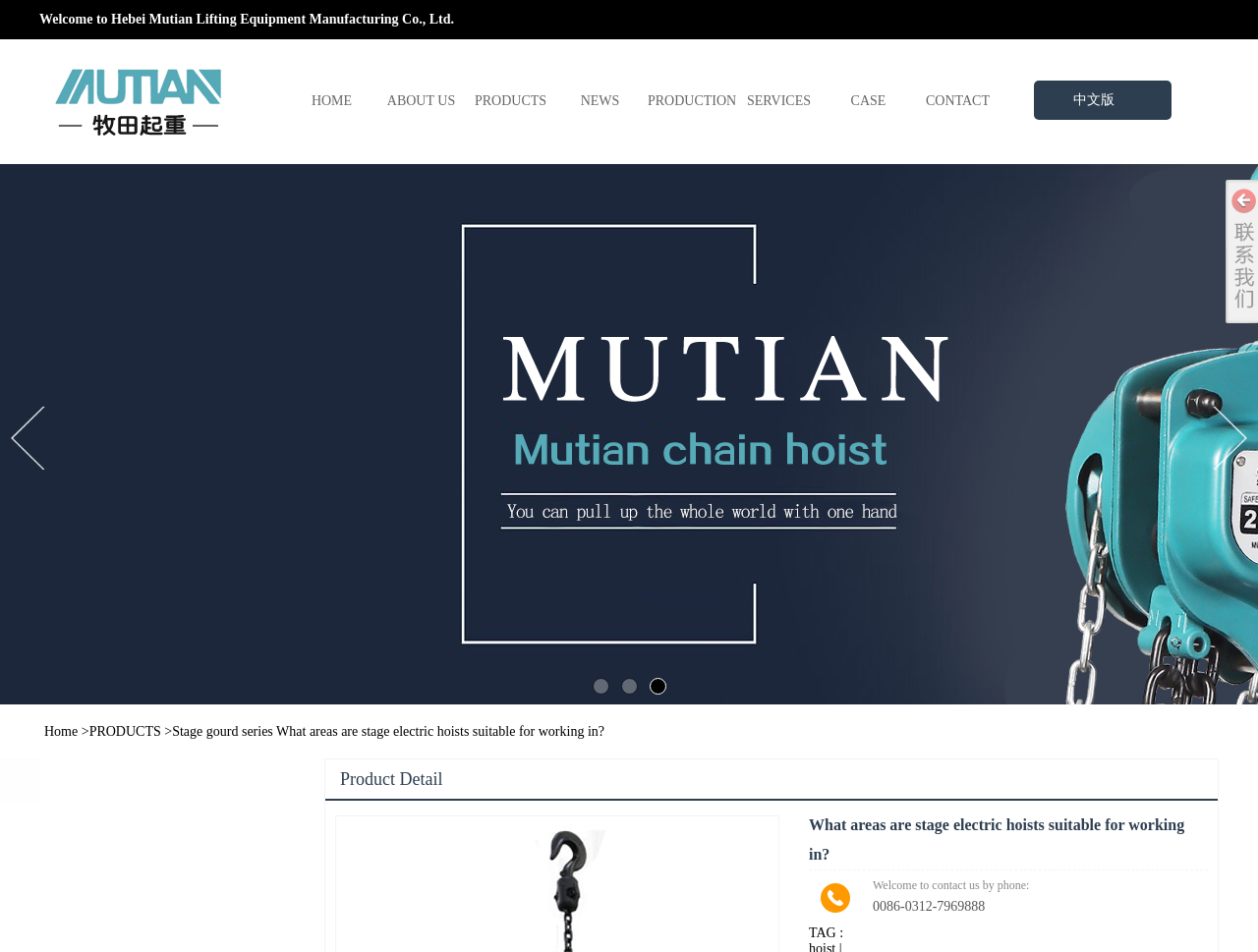Find the bounding box coordinates of the element you need to click on to perform this action: 'Click the HOME link'. The coordinates should be represented by four float values between 0 and 1, in the format [left, top, right, bottom].

[0.23, 0.041, 0.297, 0.171]